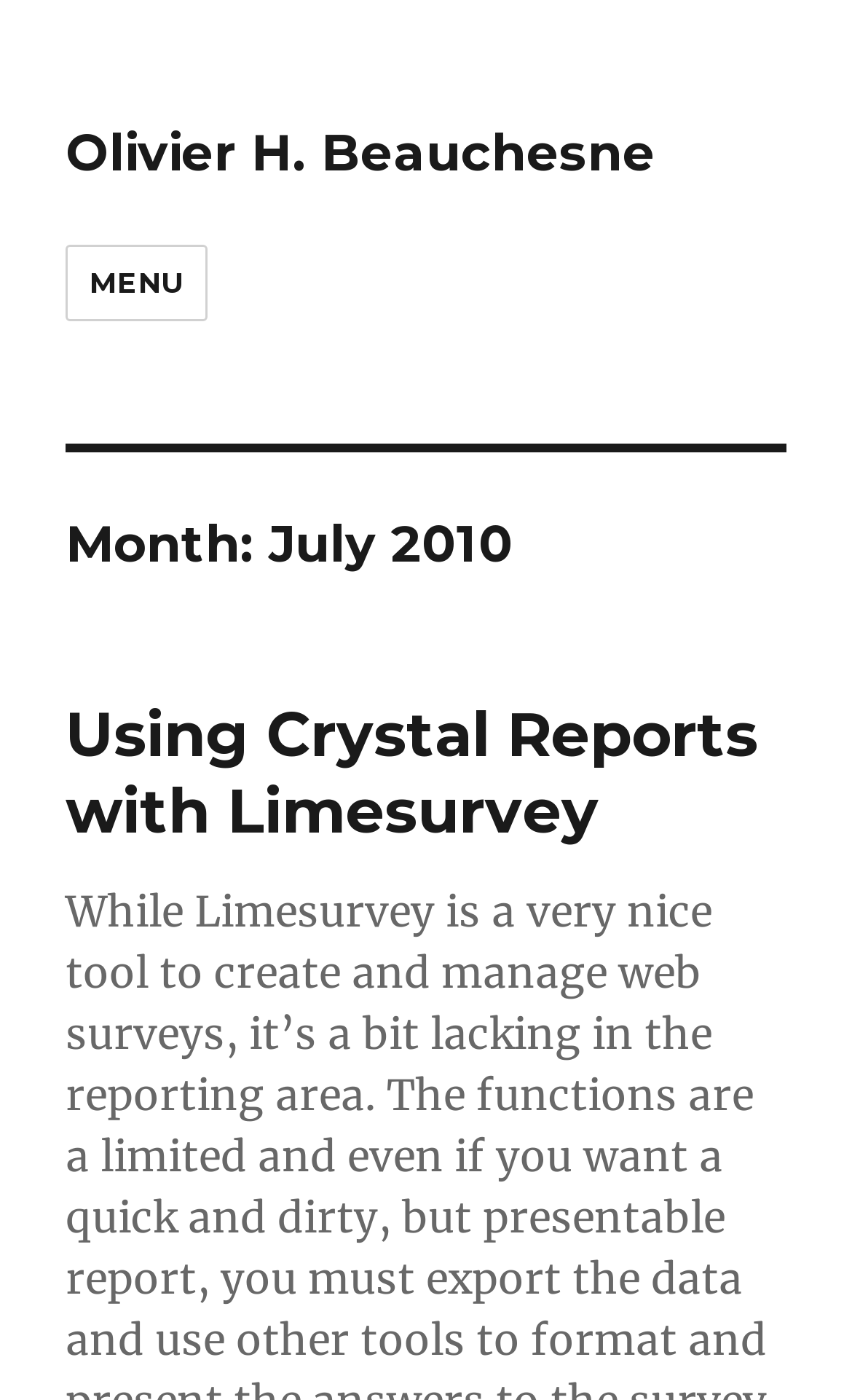Using the webpage screenshot, find the UI element described by Using Crystal Reports with Limesurvey. Provide the bounding box coordinates in the format (top-left x, top-left y, bottom-right x, bottom-right y), ensuring all values are floating point numbers between 0 and 1.

[0.077, 0.498, 0.89, 0.606]